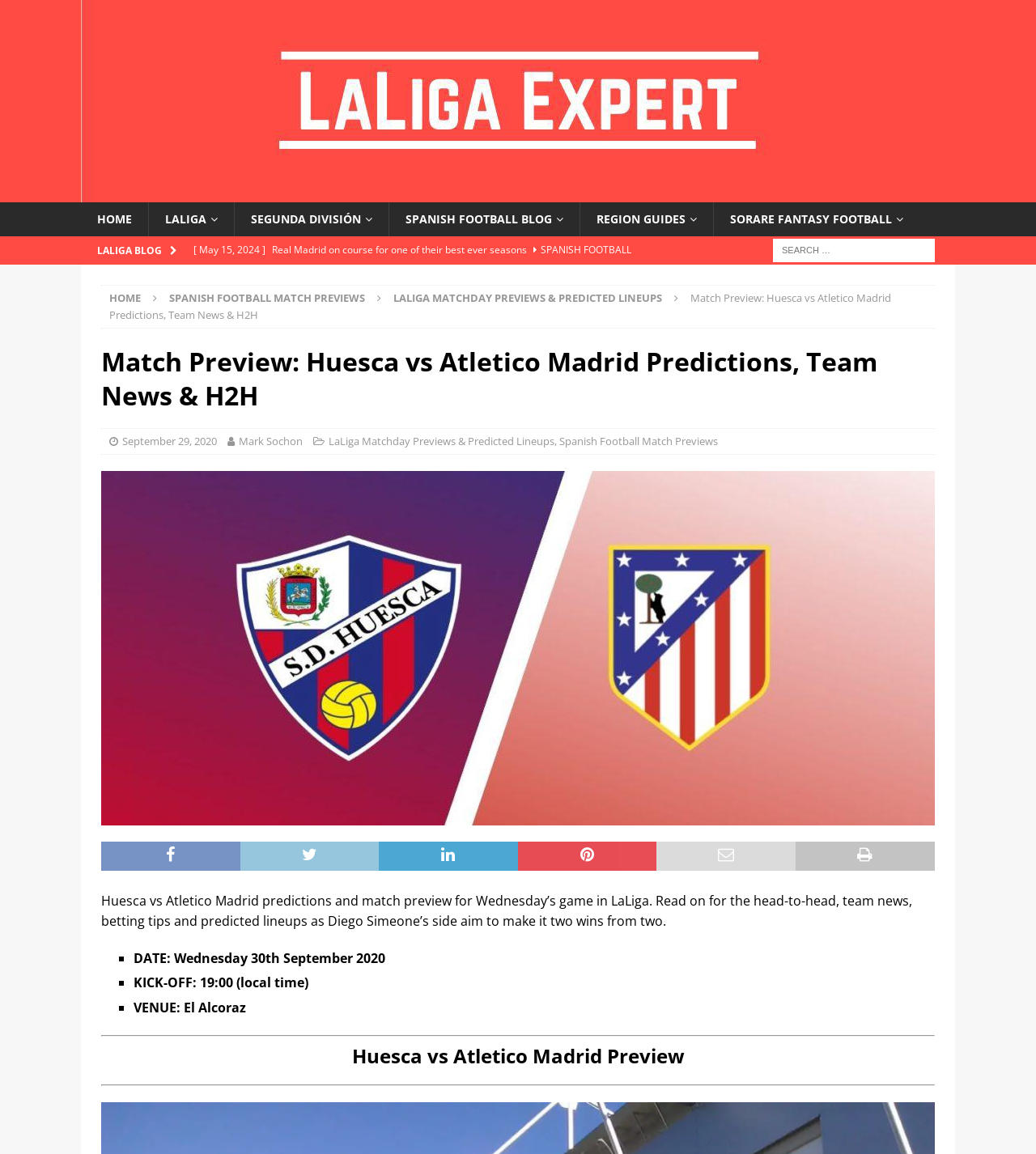Describe all visible elements and their arrangement on the webpage.

The webpage is a match preview for the LaLiga clash between Huesca and Atletico Madrid, scheduled for Wednesday. At the top, there is a navigation bar with links to different sections, including "HOME", "LALIGA", "SEGUNDA DIVISIÓN", "SPANISH FOOTBALL BLOG", and "REGION GUIDES". Below the navigation bar, there is a section featuring recent articles from the Spanish Football Blog, with links to articles about Real Madrid, Bilbao, and more.

On the left side of the page, there is a search bar with a search box and a search icon. Below the search bar, there are links to different sections, including "HOME", "SPANISH FOOTBALL MATCH PREVIEWS", and "LALIGA MATCHDAY PREVIEWS & PREDICTED LINEUPS".

The main content of the page is the match preview, which includes a heading, "Match Preview: Huesca vs Atletico Madrid Predictions, Team News & H2H", and a subheading with the date, kick-off time, and venue of the match. Below the subheading, there is a brief summary of the match preview, which includes the head-to-head, team news, betting tips, and predicted lineups.

The match preview section is divided into several subsections, including "Huesca vs Atletico Madrid Preview", which is separated from the rest of the content by horizontal separators. The page also features an image related to the match preview, which is placed below the main heading.

Overall, the webpage is well-organized and easy to navigate, with clear headings and concise text that provides useful information about the upcoming match.